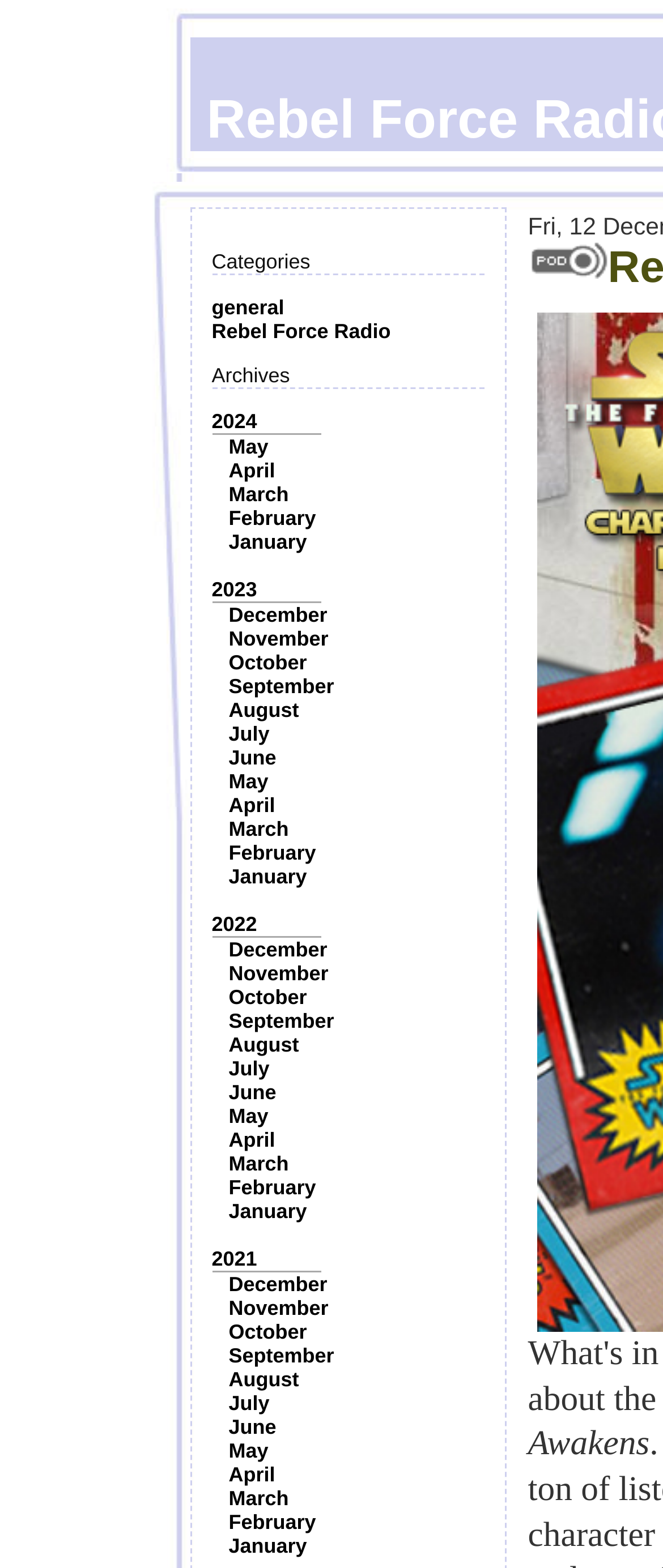Please provide a one-word or short phrase answer to the question:
What are the categories on this webpage?

general, Rebel Force Radio